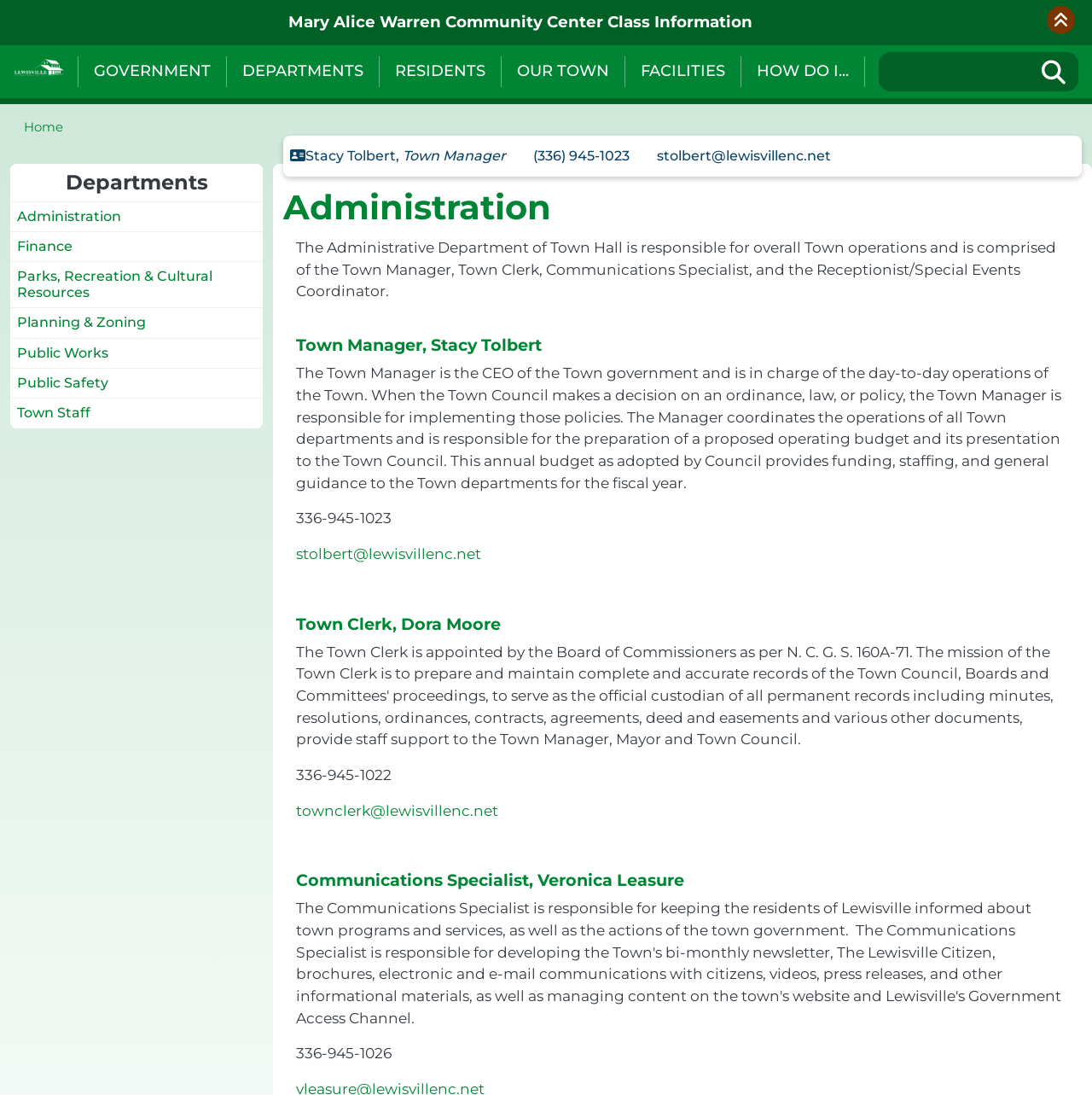Identify the bounding box coordinates of the clickable section necessary to follow the following instruction: "Login as a member". The coordinates should be presented as four float numbers from 0 to 1, i.e., [left, top, right, bottom].

None